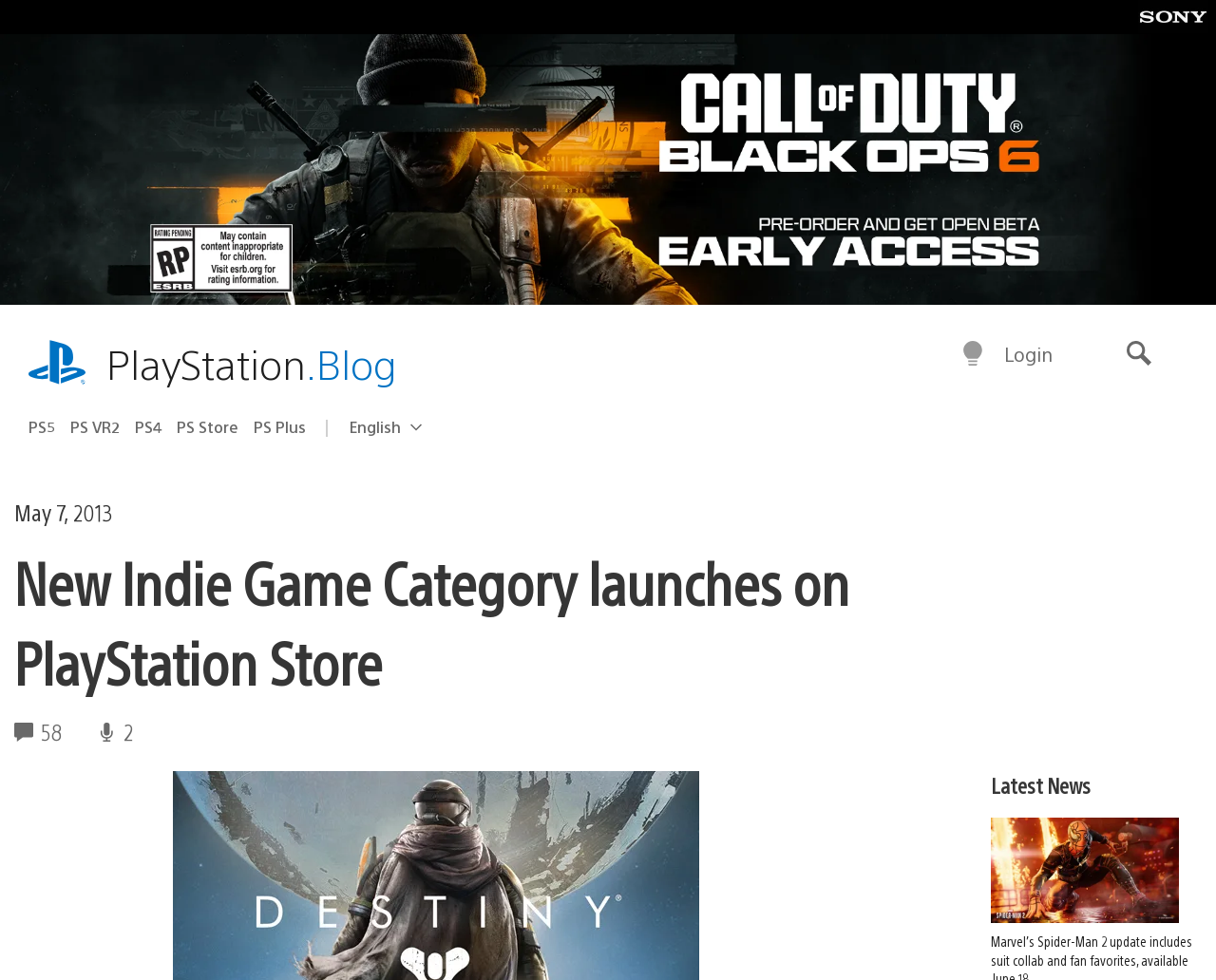Pinpoint the bounding box coordinates of the area that must be clicked to complete this instruction: "Search for something".

[0.901, 0.334, 0.972, 0.389]